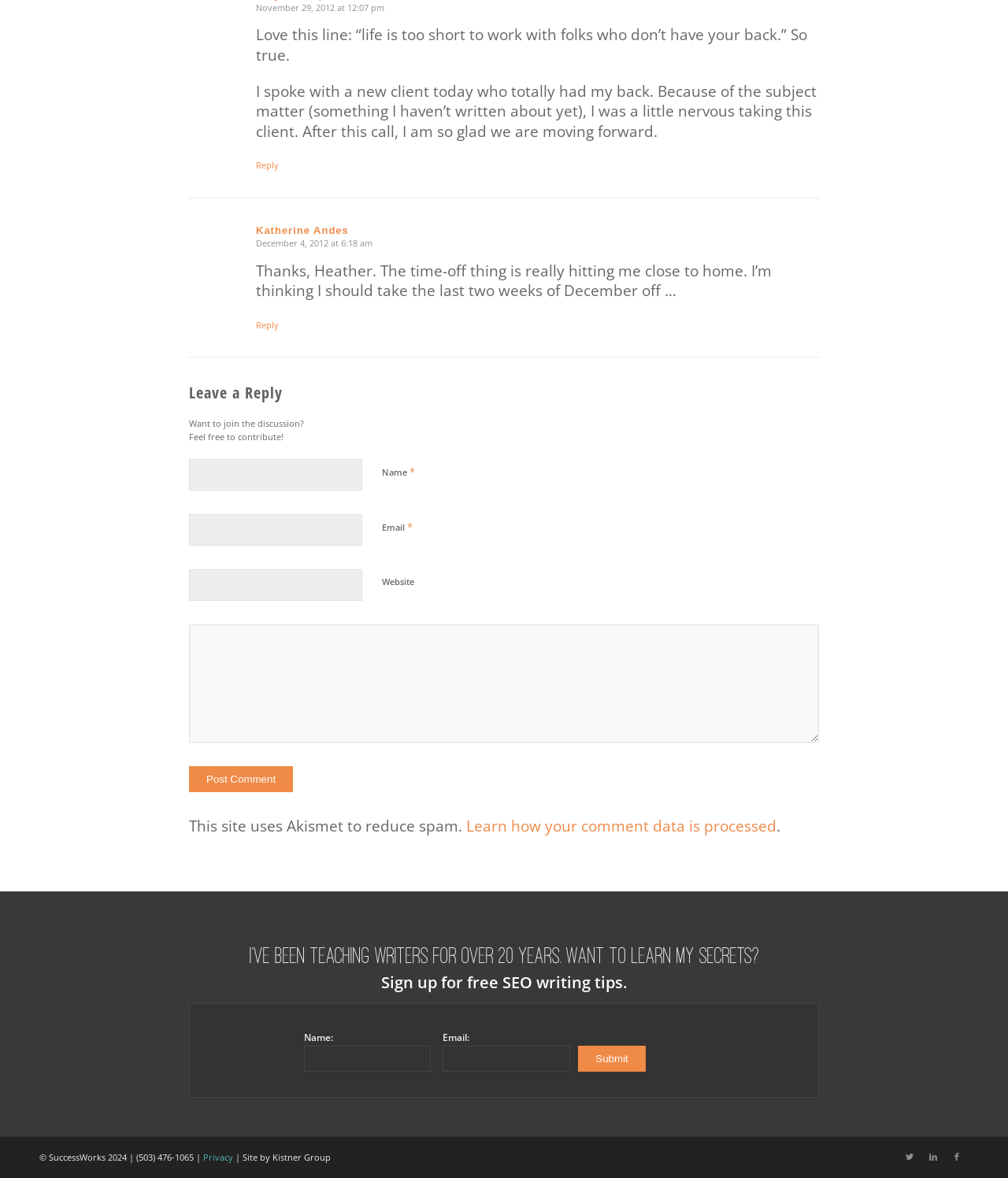Kindly determine the bounding box coordinates of the area that needs to be clicked to fulfill this instruction: "Learn how your comment data is processed".

[0.462, 0.692, 0.77, 0.71]